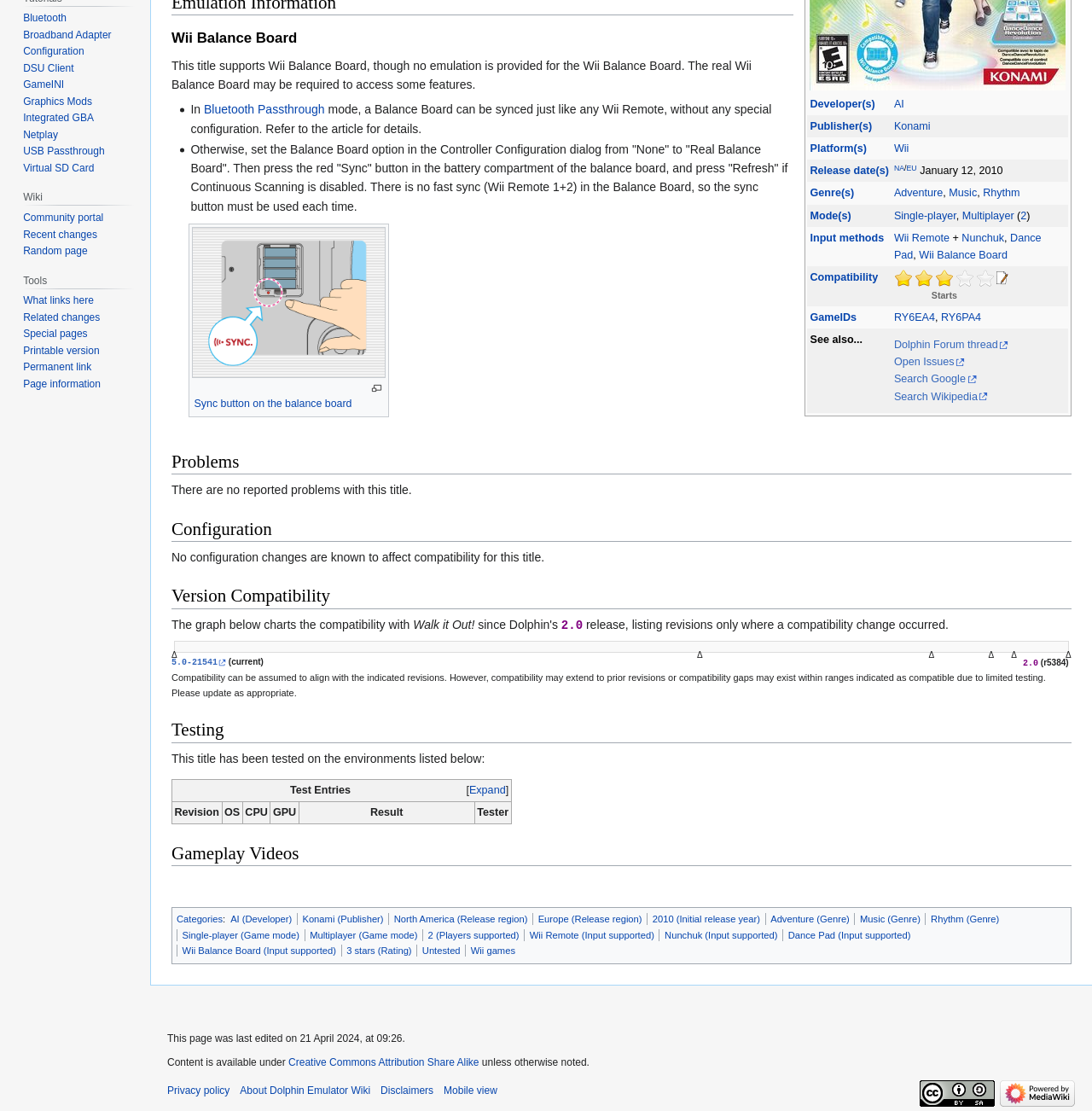Please determine the bounding box coordinates for the UI element described here. Use the format (top-left x, top-left y, bottom-right x, bottom-right y) with values bounded between 0 and 1: Wii Remote (Input supported)

[0.485, 0.836, 0.599, 0.845]